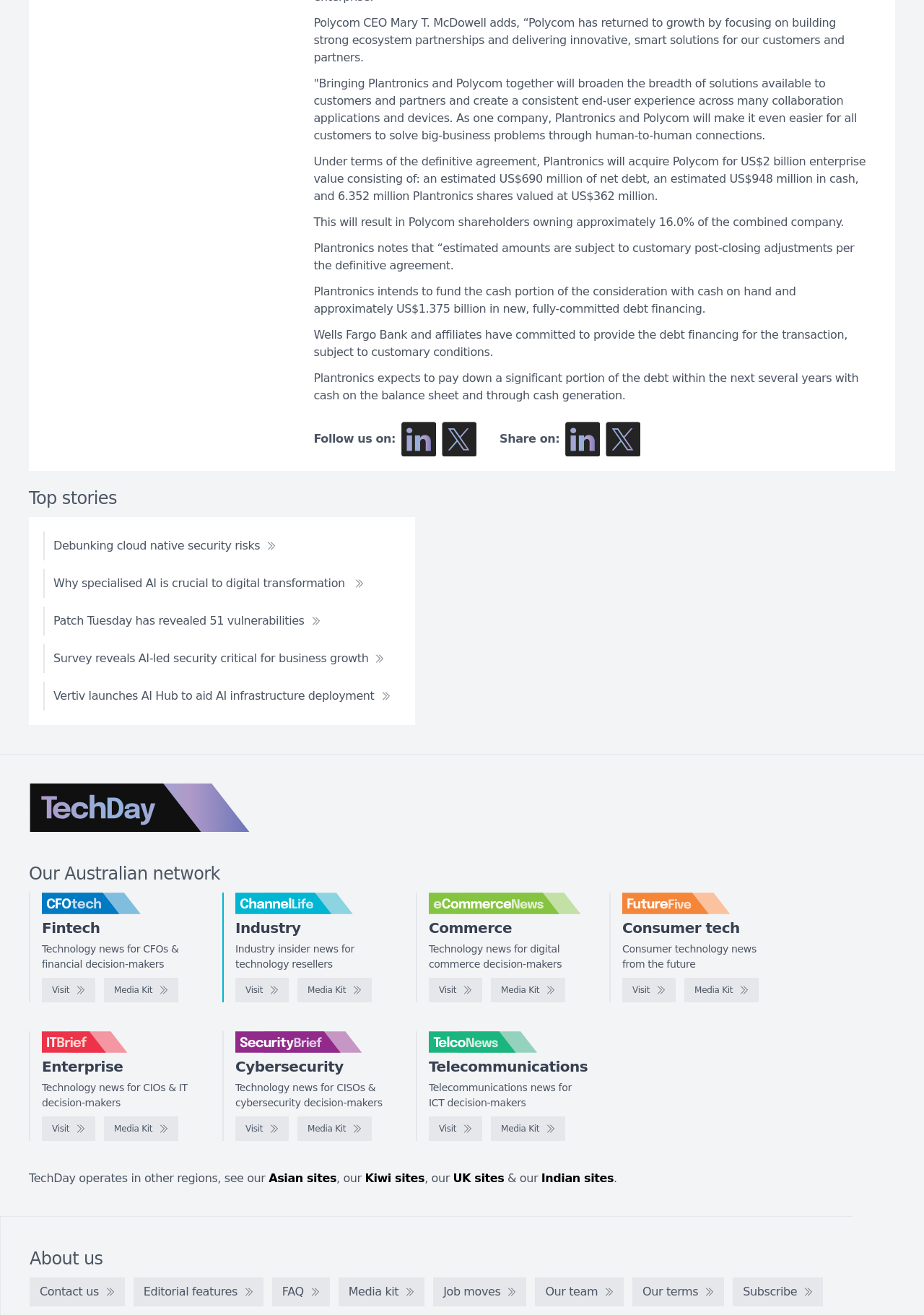Based on the element description, predict the bounding box coordinates (top-left x, top-left y, bottom-right x, bottom-right y) for the UI element in the screenshot: alt="TechDay logo"

[0.031, 0.596, 0.271, 0.633]